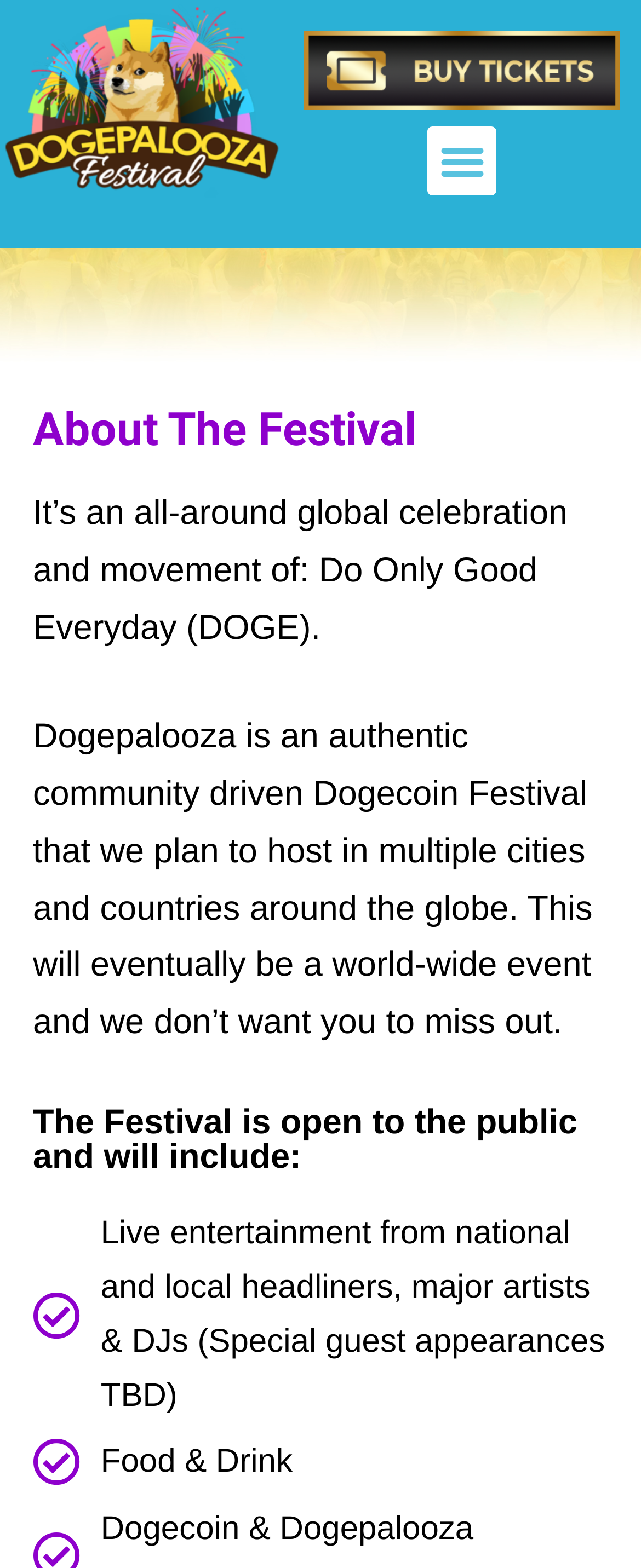What is the theme of the festival?
From the image, respond with a single word or phrase.

Dogecoin